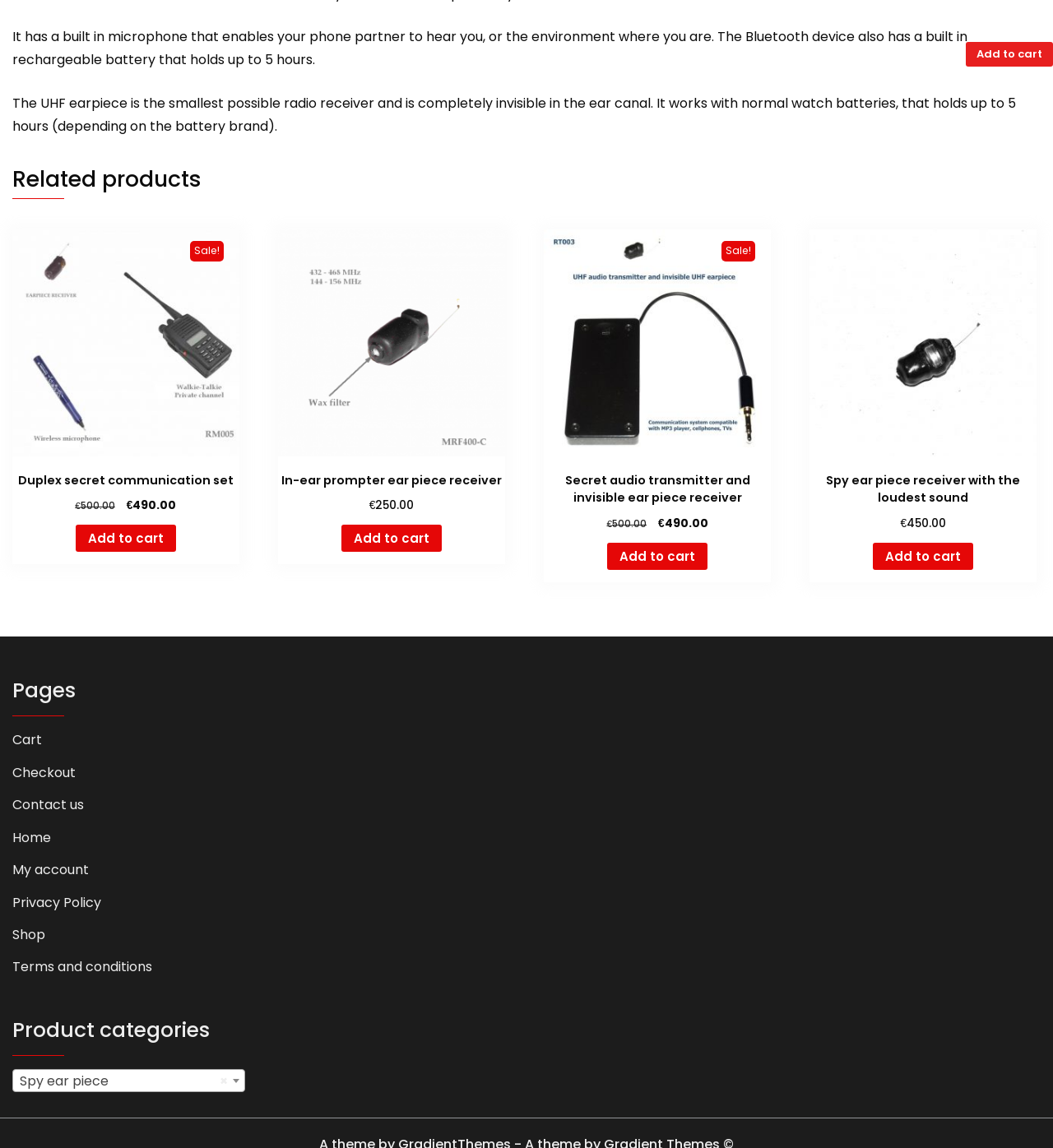How many related products are listed?
Using the image as a reference, answer the question in detail.

The answer can be found by counting the number of link elements under the 'Related products' heading, which are four in total.